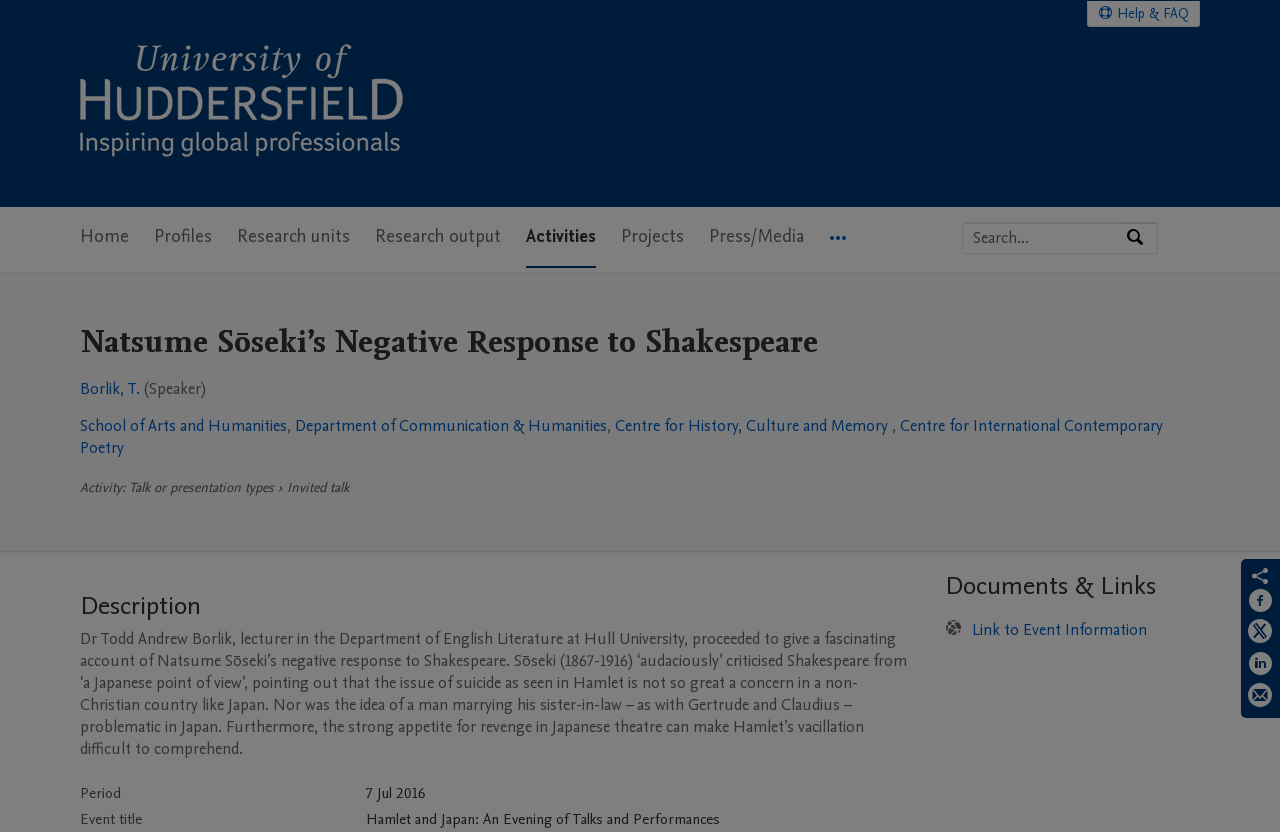Identify and provide the title of the webpage.

Natsume Sōseki’s Negative Response to Shakespeare